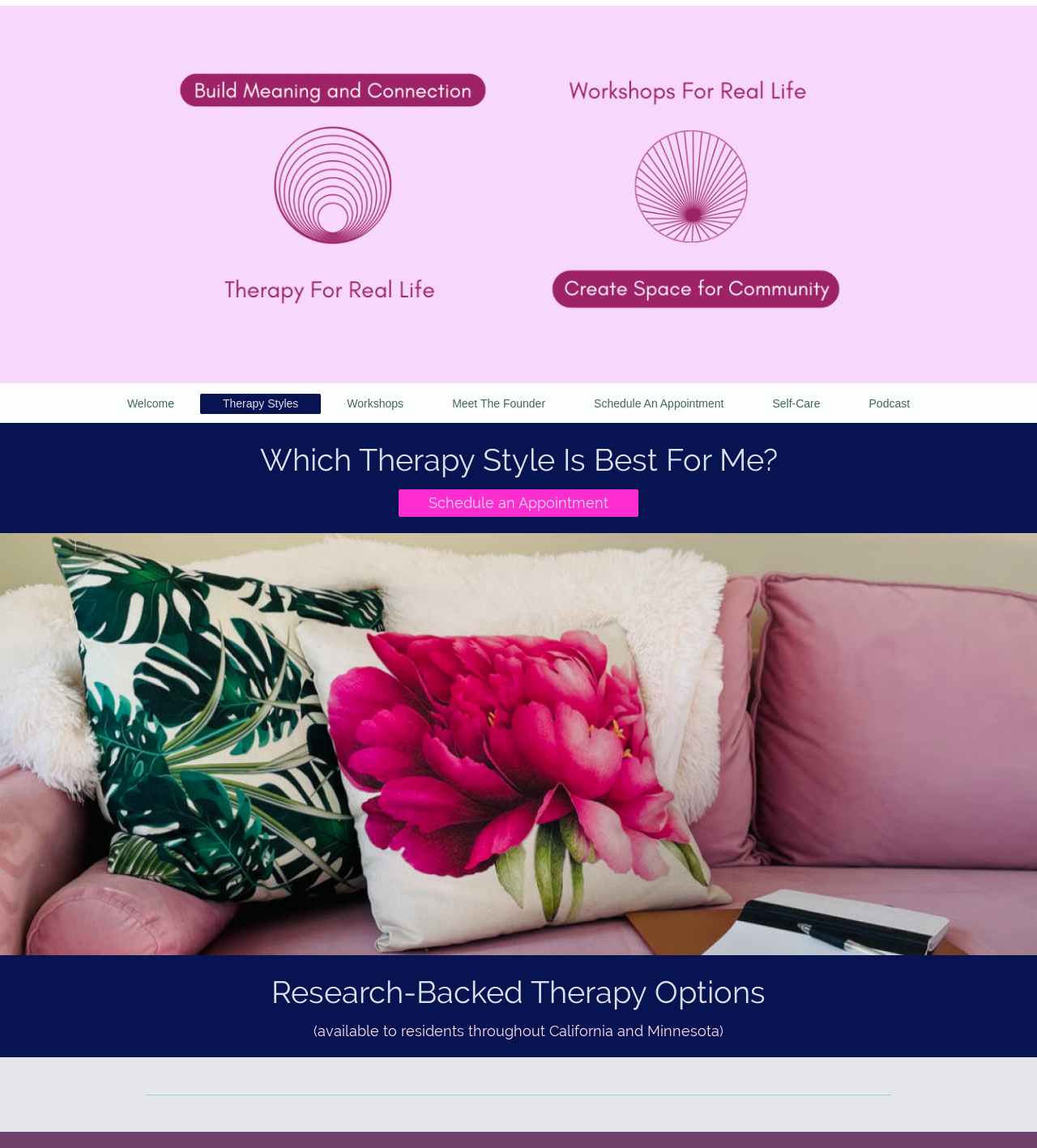Specify the bounding box coordinates of the area that needs to be clicked to achieve the following instruction: "Learn about therapy styles".

[0.193, 0.343, 0.31, 0.361]